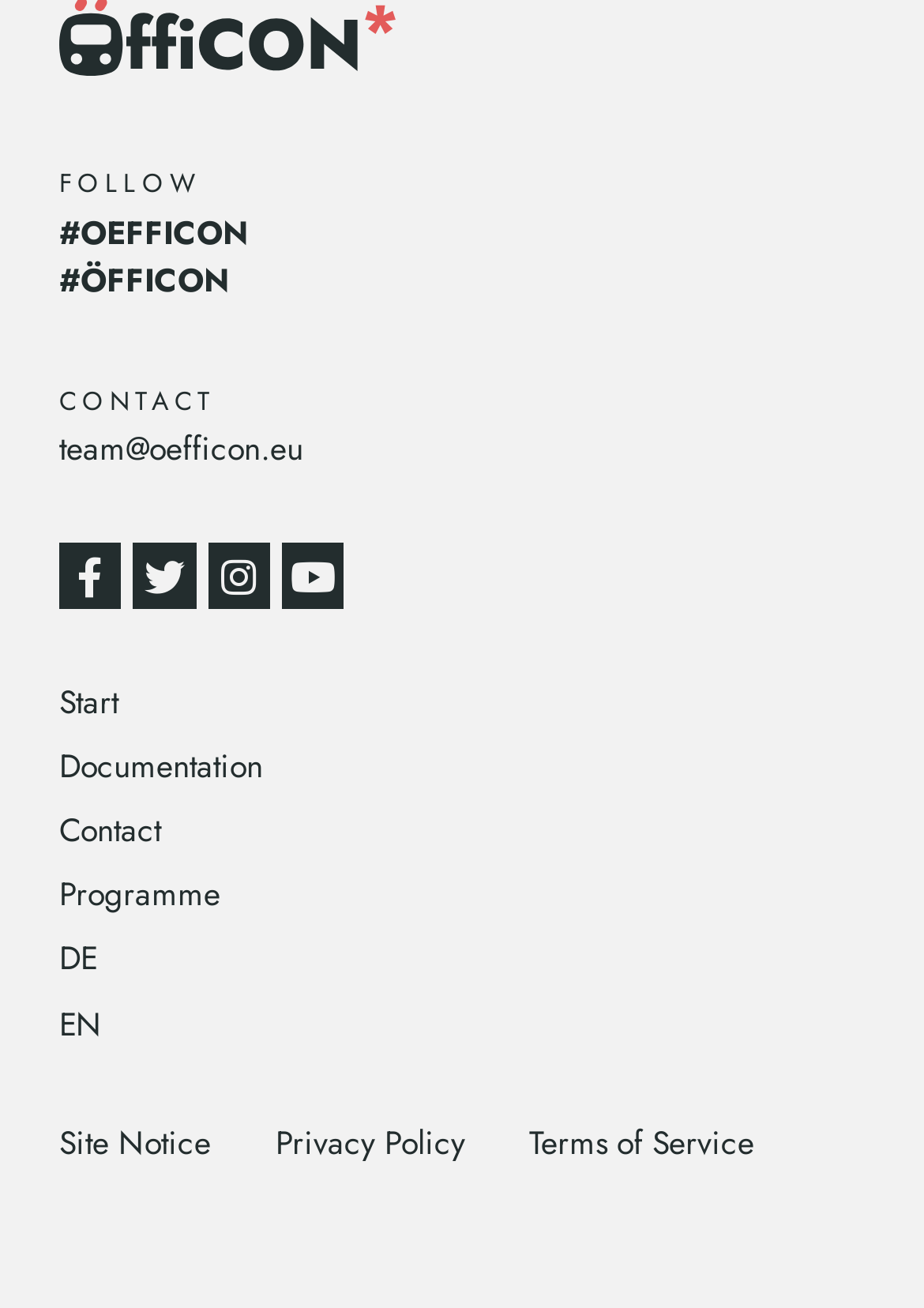What languages are available on this webpage?
Please ensure your answer to the question is detailed and covers all necessary aspects.

The webpage contains links labeled 'DE' and 'EN', which are likely language options. 'DE' is the abbreviation for German, and 'EN' is the abbreviation for English, indicating that the webpage is available in both languages.